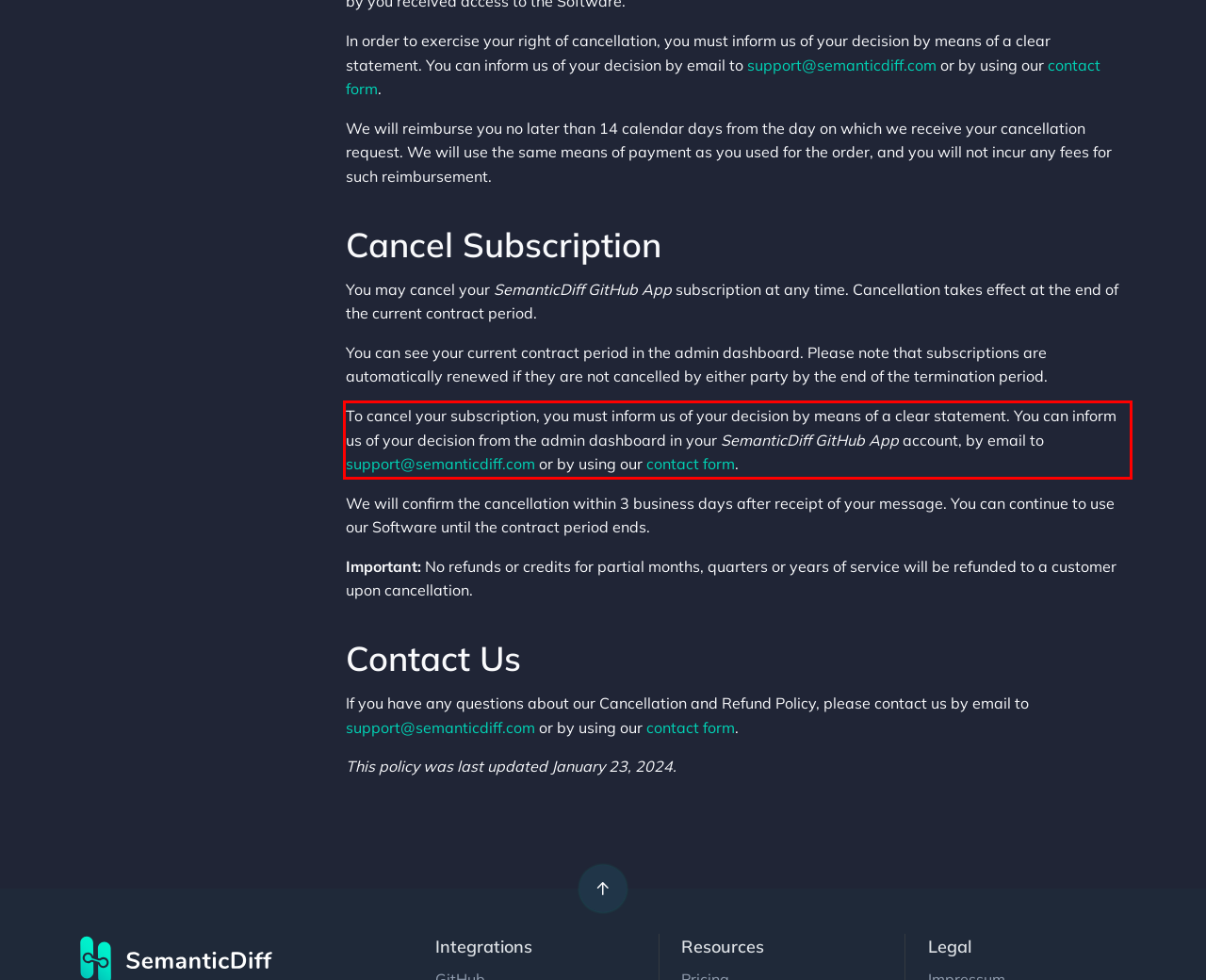Please identify and extract the text content from the UI element encased in a red bounding box on the provided webpage screenshot.

To cancel your subscription, you must inform us of your decision by means of a clear statement. You can inform us of your decision from the admin dashboard in your SemanticDiff GitHub App account, by email to support@semanticdiff.com or by using our contact form.